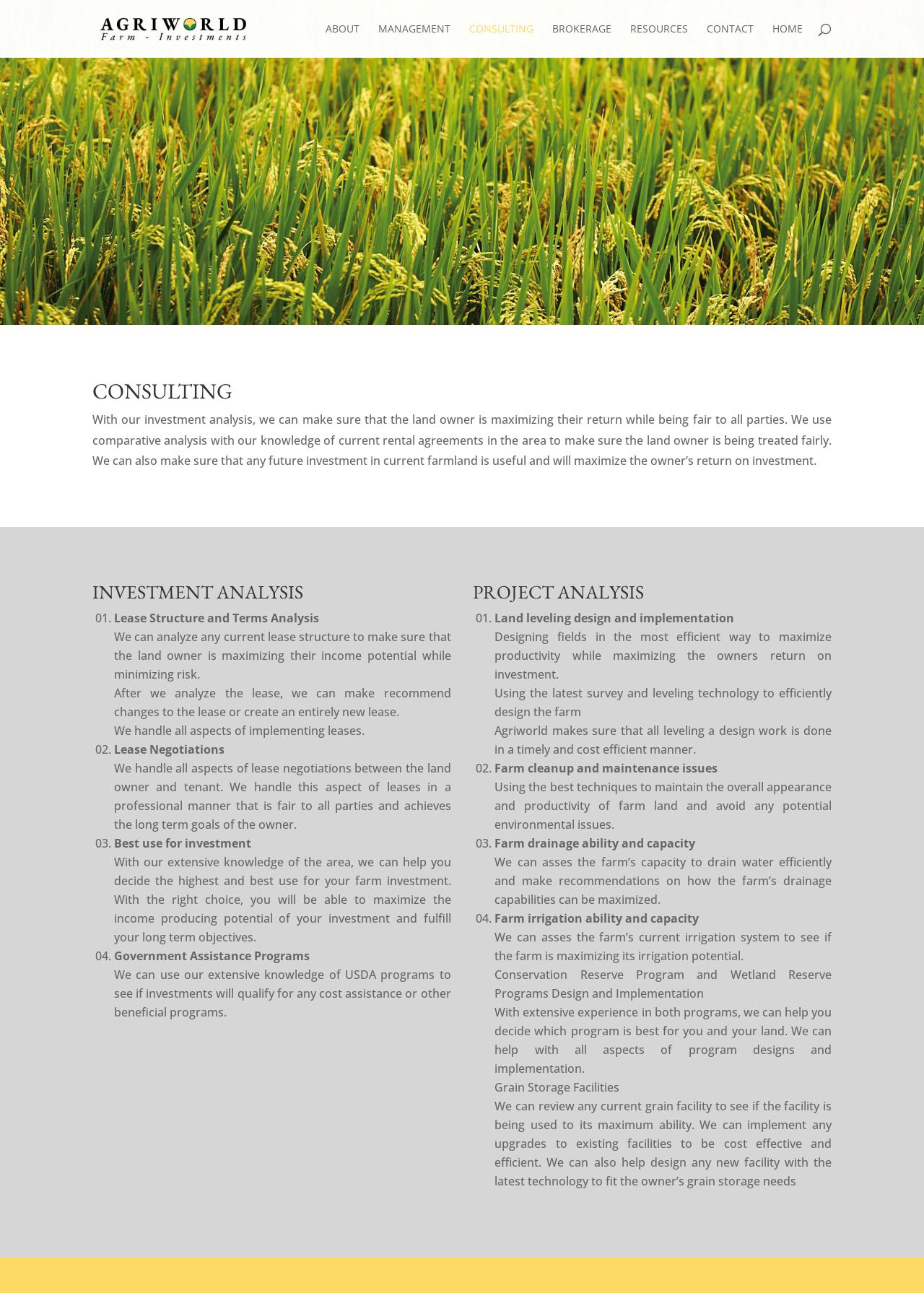What is the purpose of lease structure and terms analysis? Based on the image, give a response in one word or a short phrase.

Maximize income potential